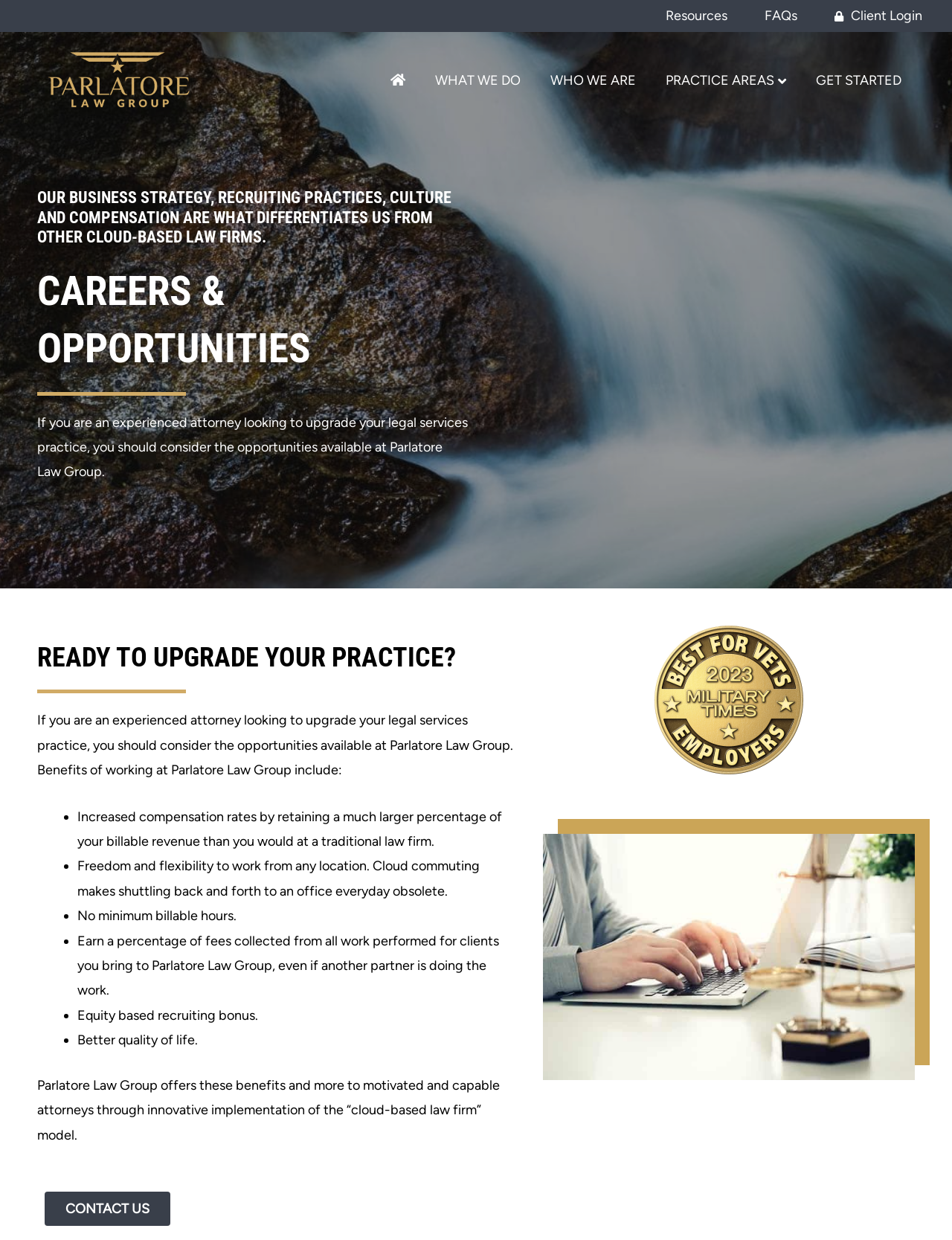Offer a comprehensive description of the webpage’s content and structure.

The webpage is about career opportunities at Parlatore Law Group, a cloud-based law firm. At the top, there are several links, including "Resources", "FAQs", "Client Login", and the law group's logo. Below the logo, there are five main links: "WHAT WE DO", "WHO WE ARE", "PRACTICE AREAS", and "GET STARTED".

The main content of the page is divided into sections. The first section has a heading that describes the law firm's business strategy, recruiting practices, culture, and compensation. Below this heading, there is a paragraph that invites experienced attorneys to consider opportunities at Parlatore Law Group.

The next section has a heading that asks if the user is ready to upgrade their practice. Below this, there is a paragraph that lists the benefits of working at Parlatore Law Group, including increased compensation rates, freedom and flexibility to work from any location, no minimum billable hours, and more. These benefits are listed in bullet points.

Further down the page, there is a section that describes the law firm's innovative implementation of the "cloud-based law firm" model, offering benefits to motivated and capable attorneys.

At the bottom of the page, there is a "CONTACT US" link, as well as two images: one is a badge indicating that the law group is a "Best for Vets Employer", and the other is an image related to careers at Parlatore Law Group.